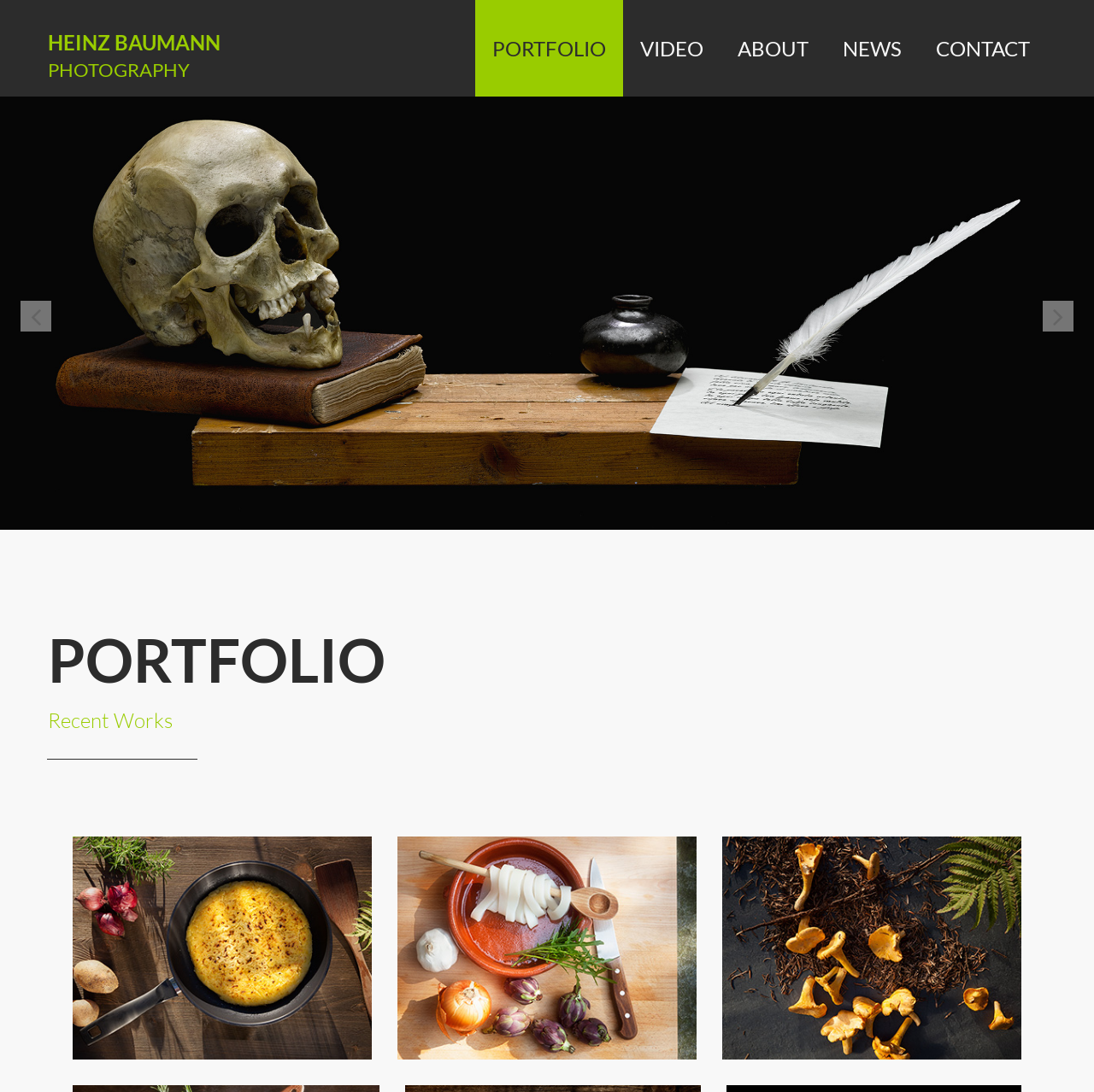Given the element description "Accept all cookies" in the screenshot, predict the bounding box coordinates of that UI element.

None